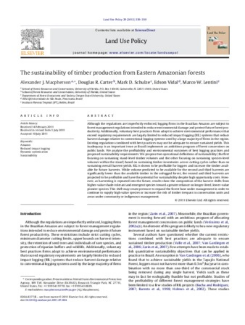Can you give a detailed response to the following question using the information from the image? Who is the first author of the article?

The authors of the article are listed on the cover, with Alexander J. Macpherson being the first author, followed by Douglas R. Carter, Mark D. Schulz, Aldon Vital, and Marco W. Lentini.